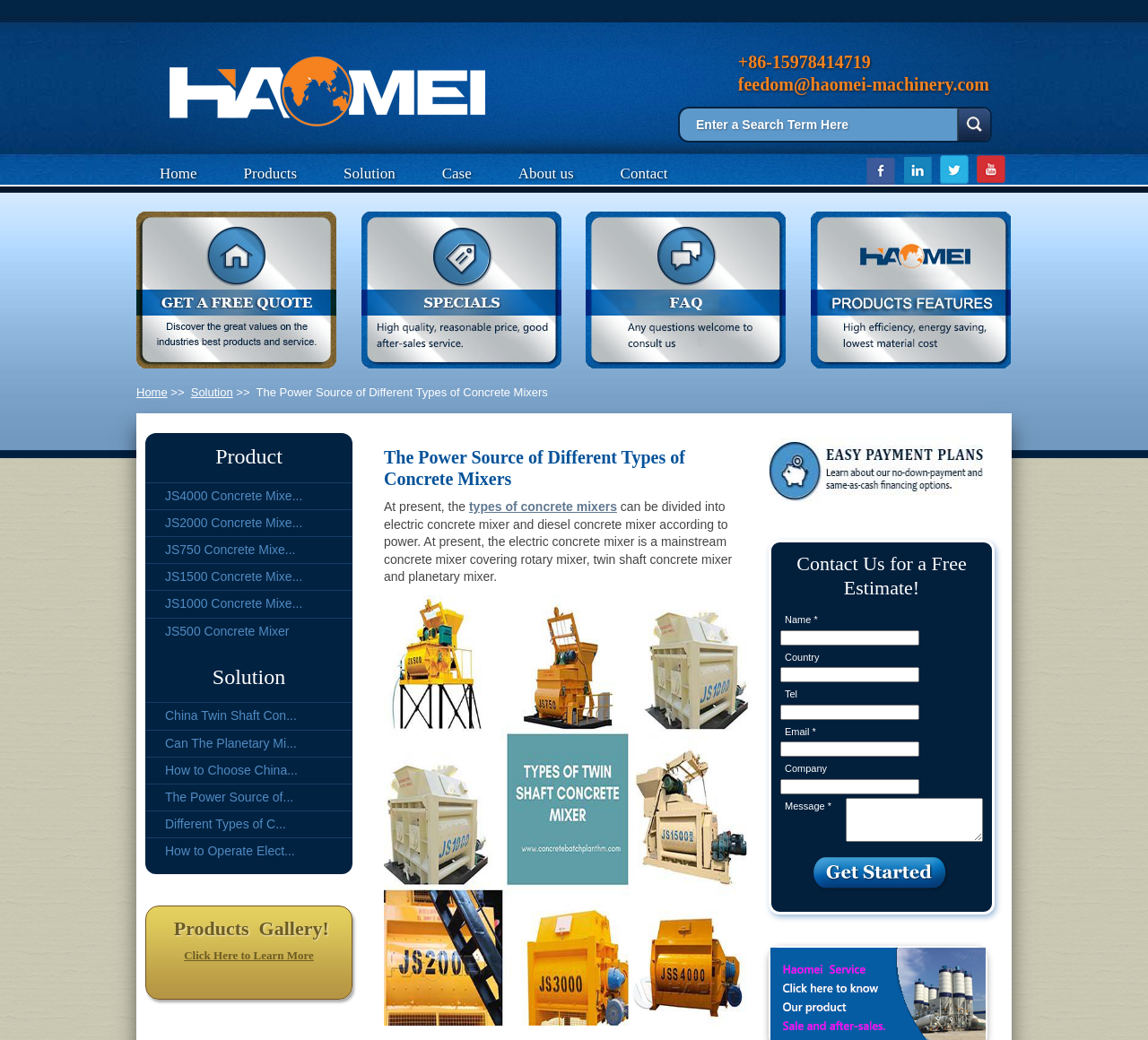Predict the bounding box of the UI element based on this description: "name="op" value="Search"".

[0.834, 0.103, 0.864, 0.137]